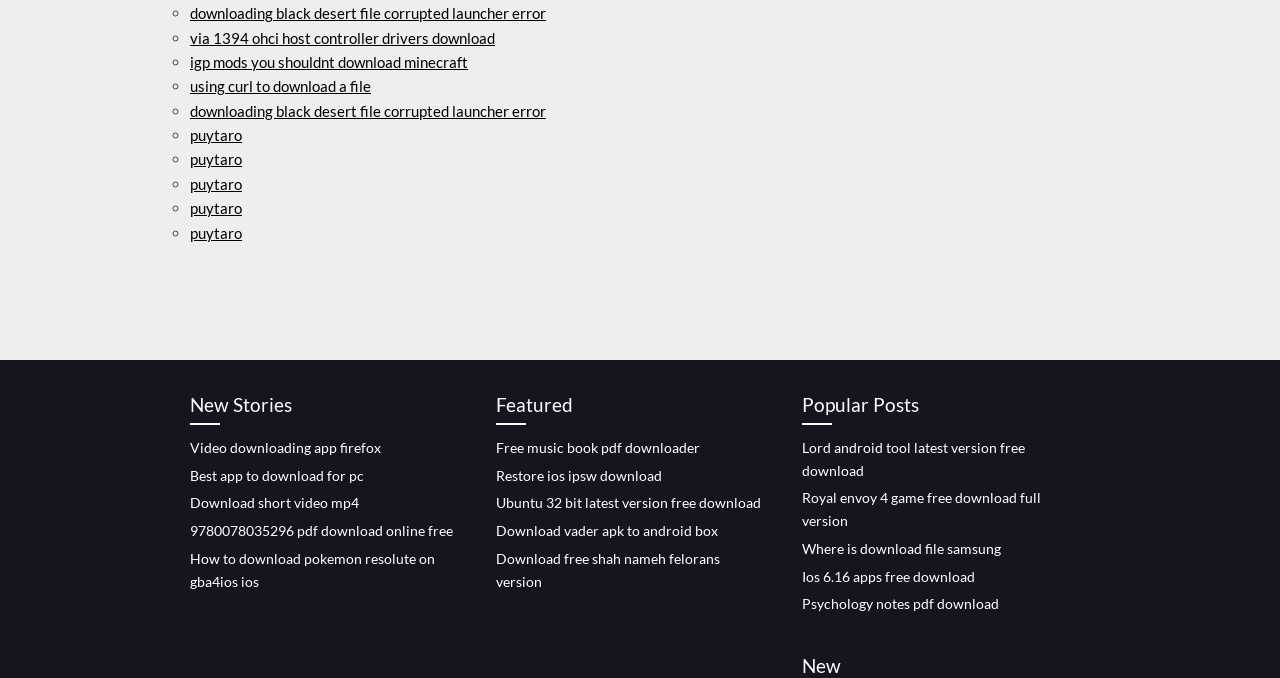Provide the bounding box coordinates for the UI element described in this sentence: "puytaro". The coordinates should be four float values between 0 and 1, i.e., [left, top, right, bottom].

[0.148, 0.33, 0.189, 0.356]